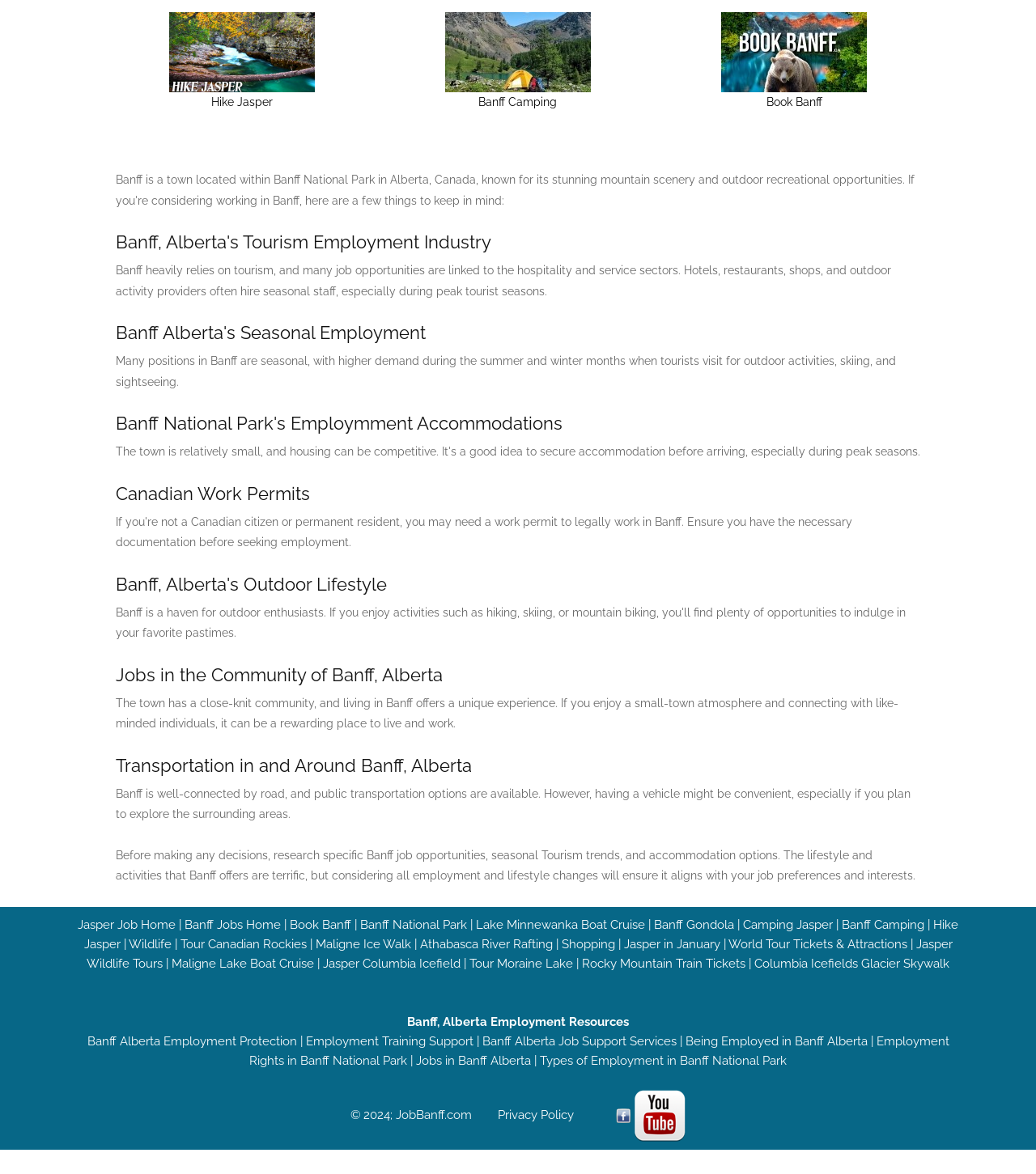Please find the bounding box for the following UI element description. Provide the coordinates in (top-left x, top-left y, bottom-right x, bottom-right y) format, with values between 0 and 1: Athabasca River Rafting

[0.405, 0.798, 0.533, 0.81]